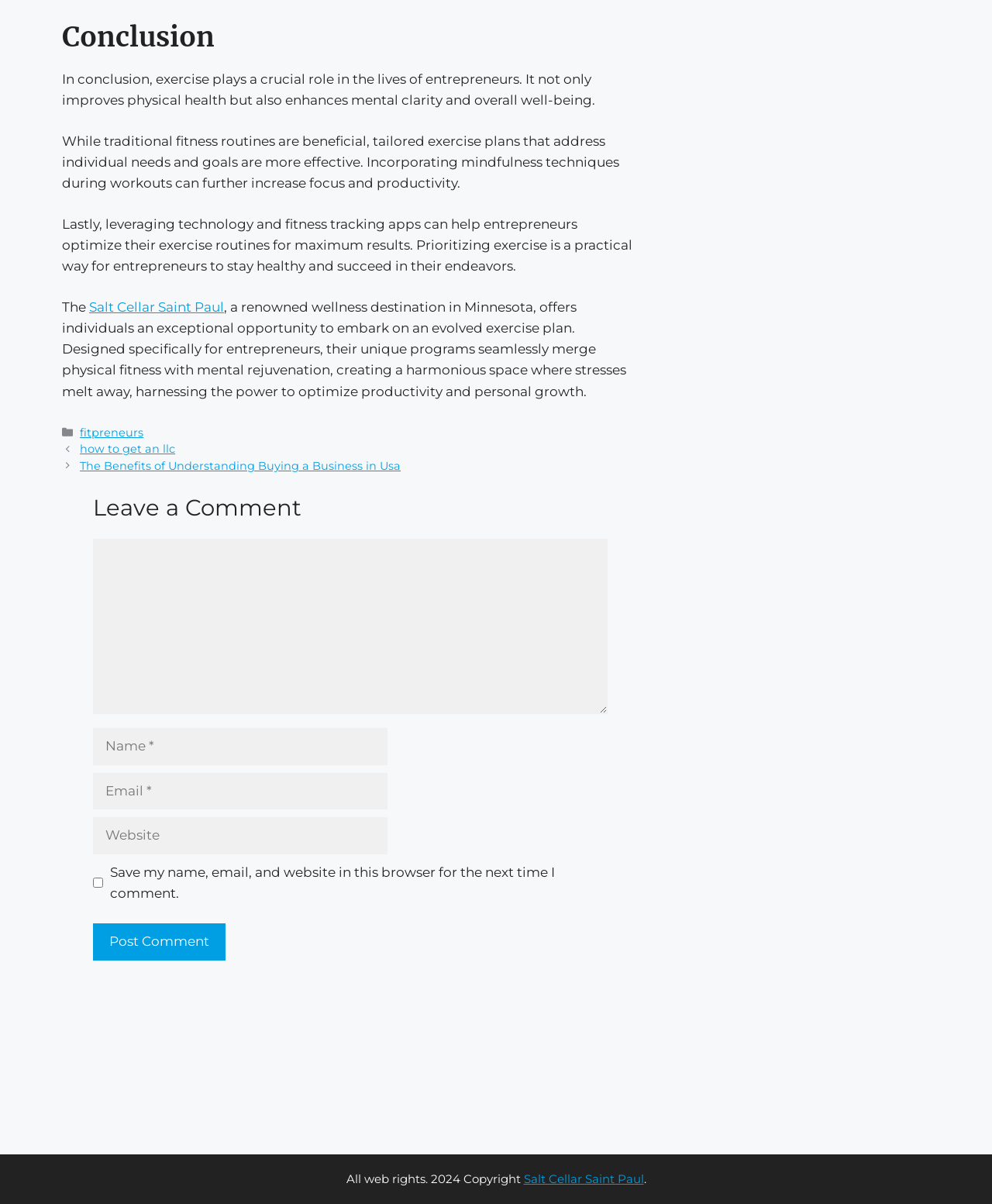What is the main topic of the article?
Analyze the image and provide a thorough answer to the question.

The main topic of the article can be inferred from the content of the static text elements, which discuss the importance of exercise for entrepreneurs, tailored exercise plans, and leveraging technology for maximum results.